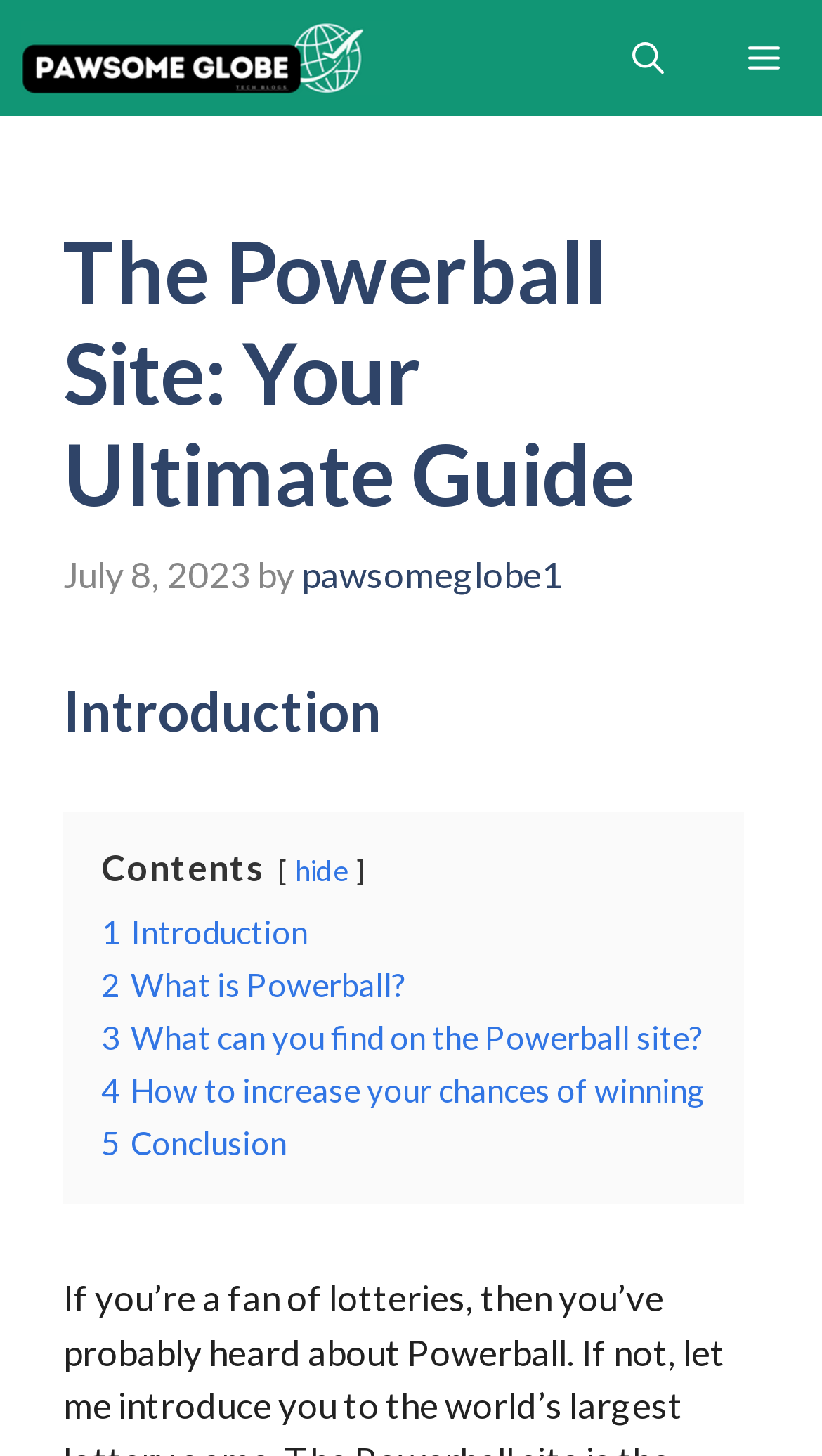Find the bounding box coordinates of the area that needs to be clicked in order to achieve the following instruction: "Read recent posts". The coordinates should be specified as four float numbers between 0 and 1, i.e., [left, top, right, bottom].

None